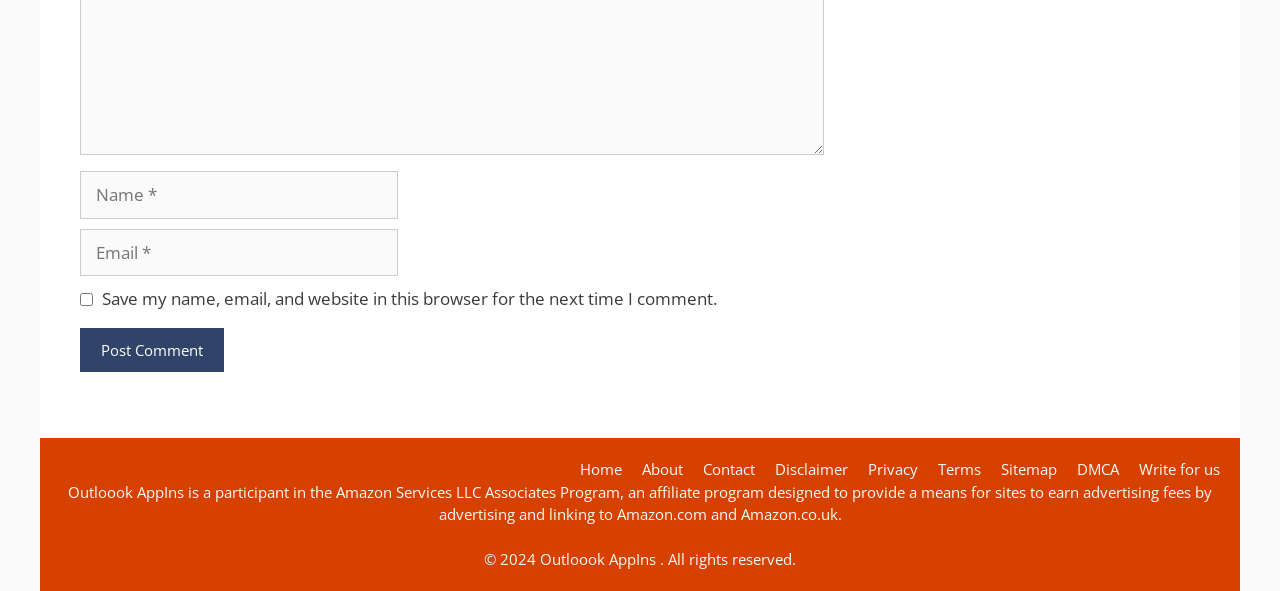Find the bounding box of the element with the following description: "Disclaimer". The coordinates must be four float numbers between 0 and 1, formatted as [left, top, right, bottom].

[0.605, 0.777, 0.662, 0.811]